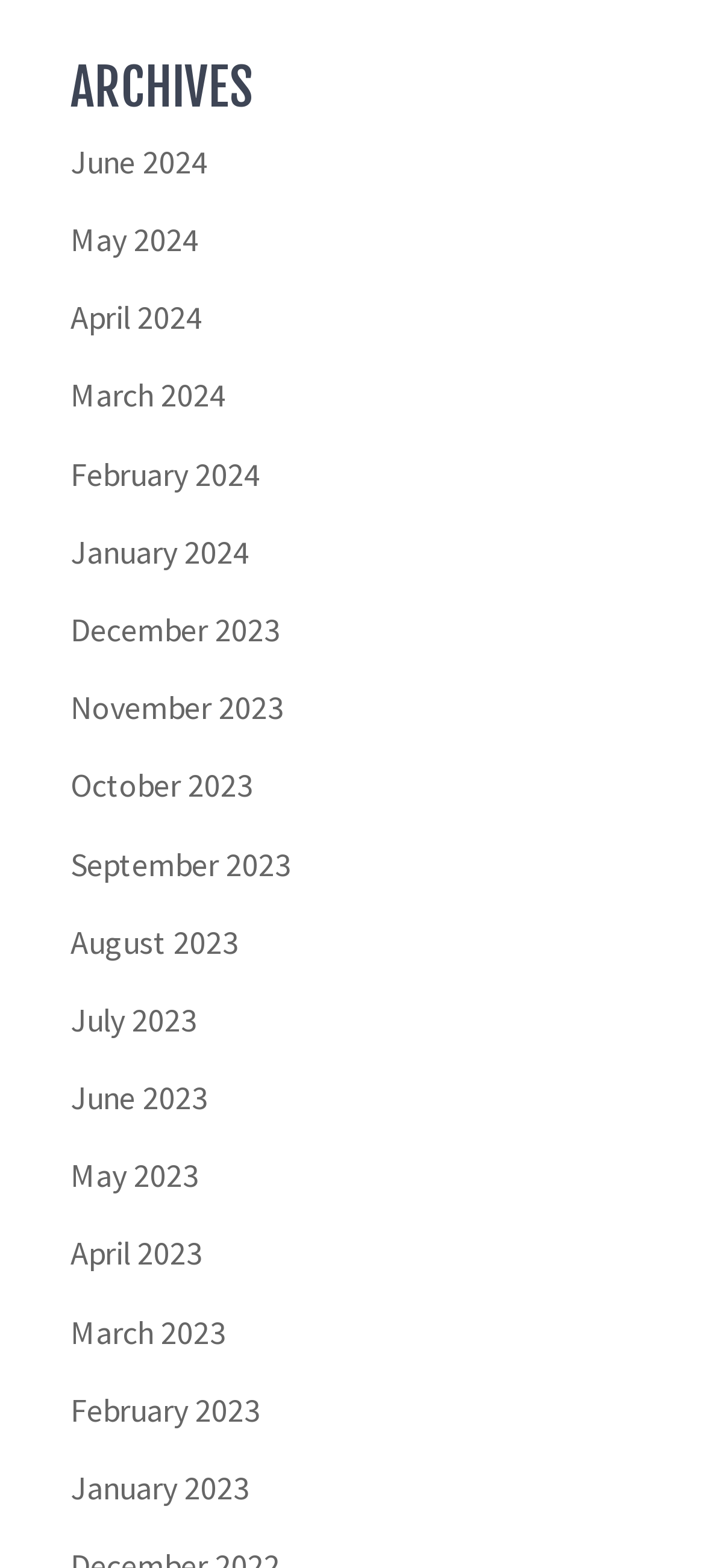Please mark the clickable region by giving the bounding box coordinates needed to complete this instruction: "browse archives for January 2023".

[0.1, 0.936, 0.354, 0.962]